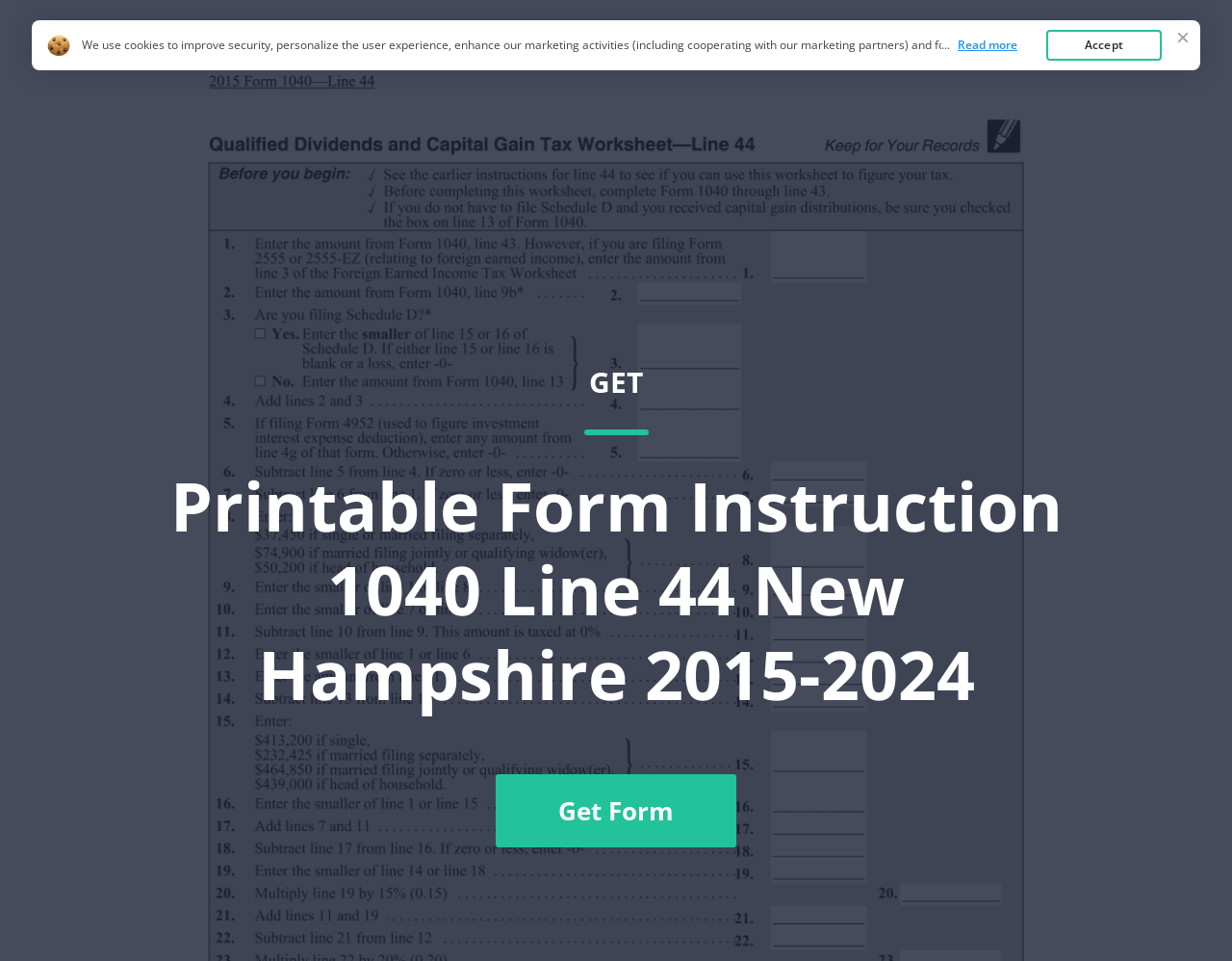What is the function of the 'Get Form' button?
Using the image as a reference, give a one-word or short phrase answer.

Download Form 1040